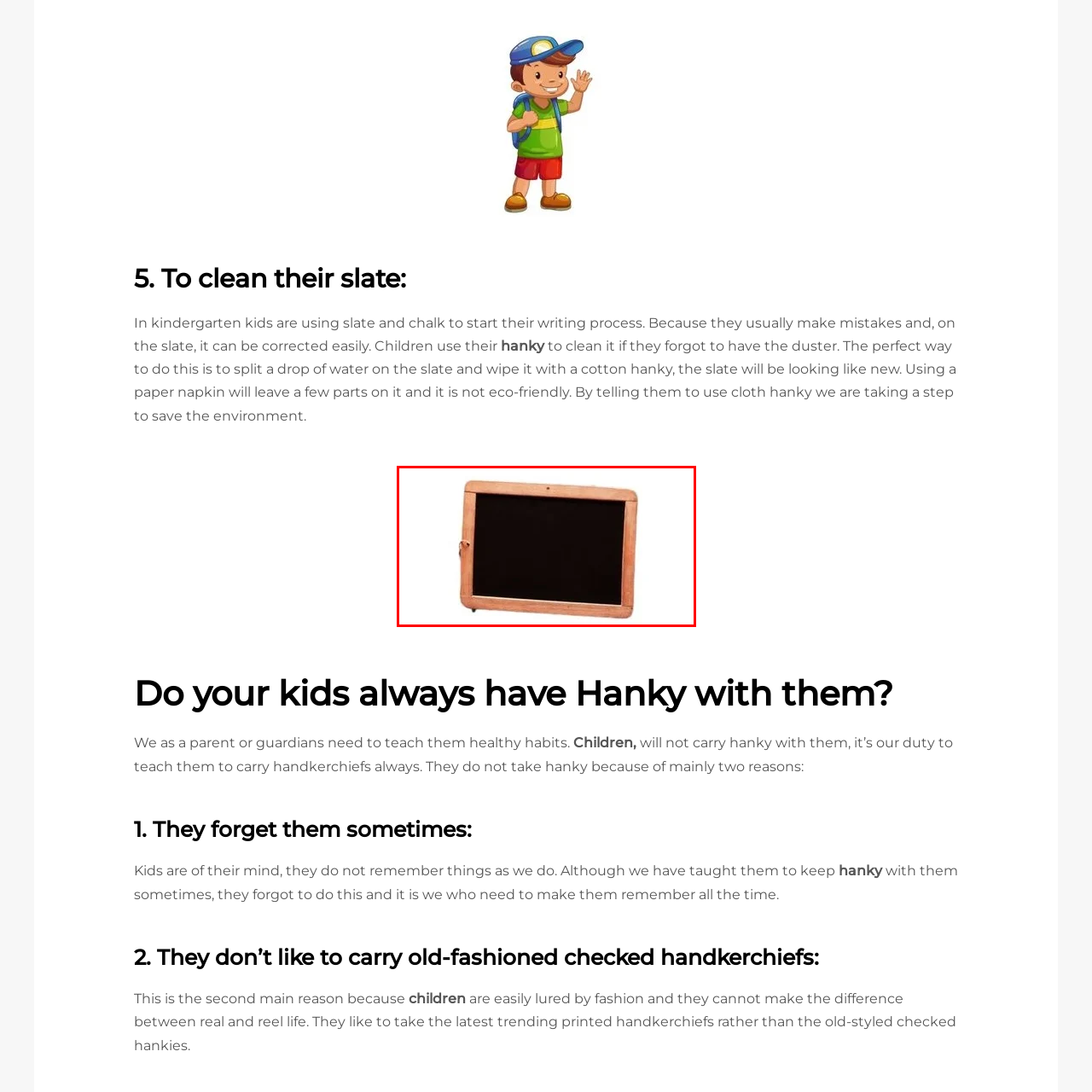What is the purpose of the slate board?
Assess the image contained within the red bounding box and give a detailed answer based on the visual elements present in the image.

According to the caption, the slate board serves as a writing surface where kids can use chalk to write and practice their letters or drawings, making it an essential tool for early childhood education.